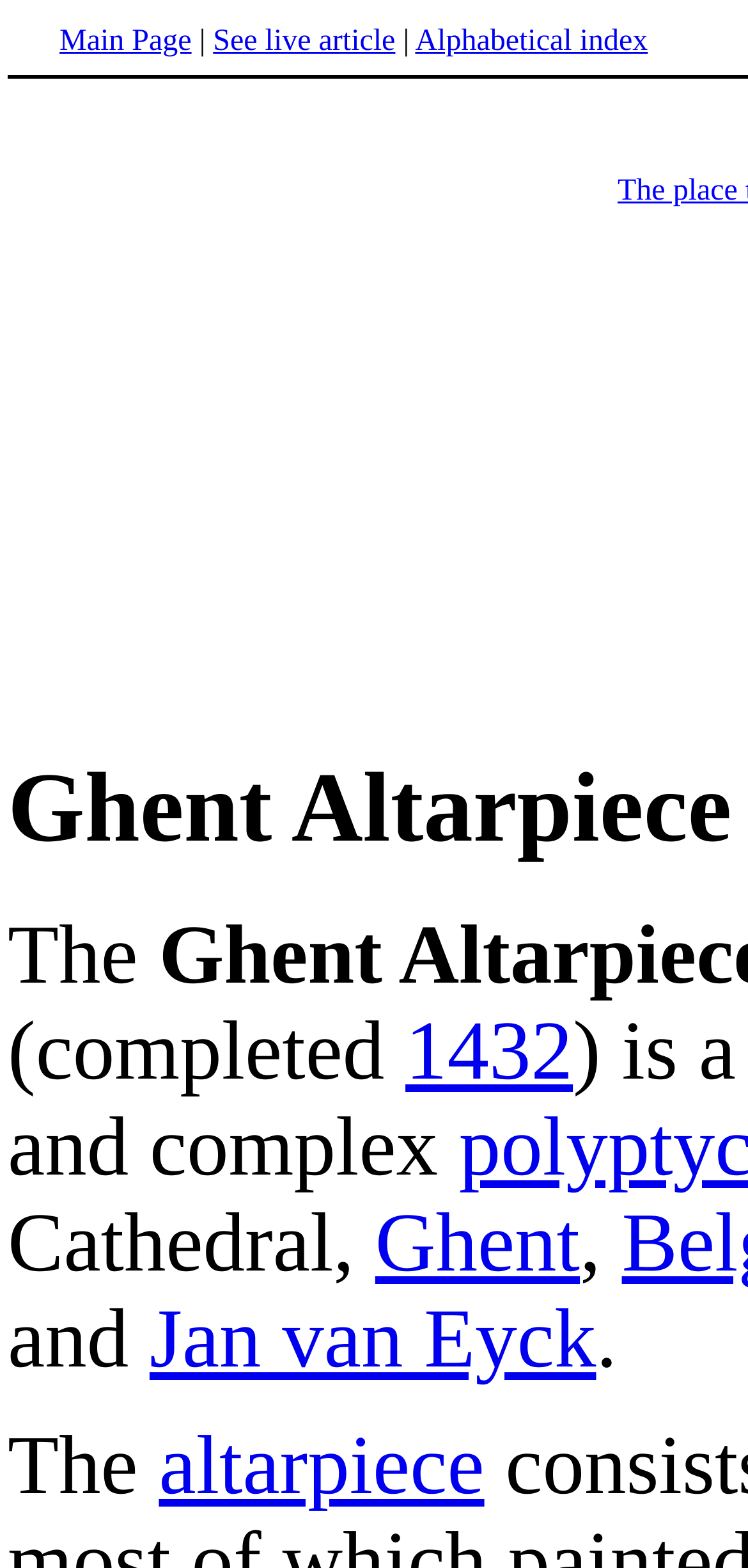What is the year the Ghent Altarpiece was completed?
Please respond to the question with a detailed and thorough explanation.

I found the answer by looking at the text '(completed 1432' which is located at the top of the webpage, indicating the year the Ghent Altarpiece was completed.